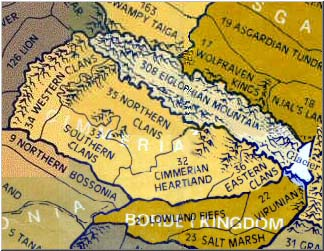What is the natural barrier to the north of Cimmeria?
Based on the image, give a one-word or short phrase answer.

Eiglophian Mountains